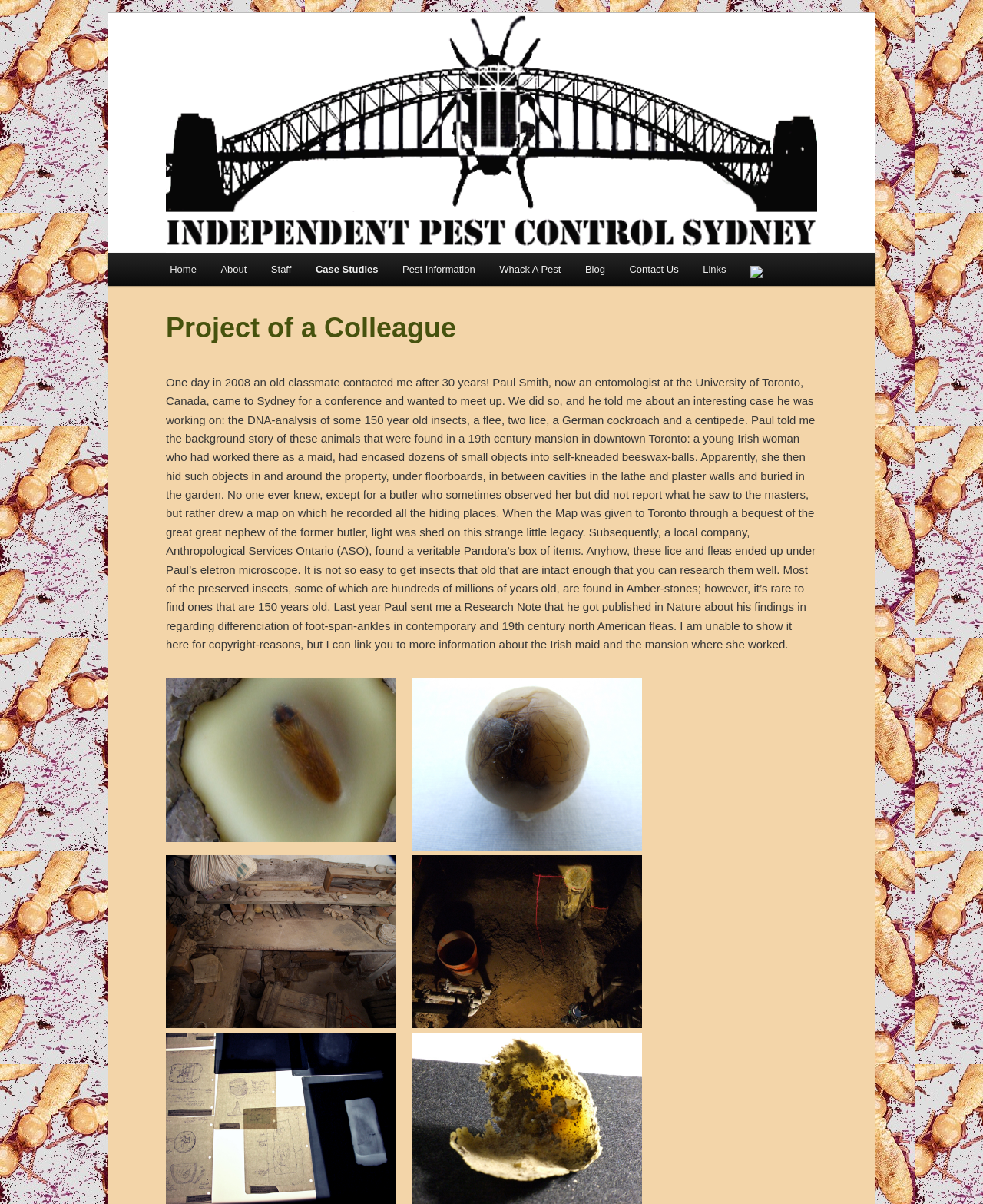What is the topic of the research note published in Nature?
Identify the answer in the screenshot and reply with a single word or phrase.

differentiation of foot-span-ankles in fleas